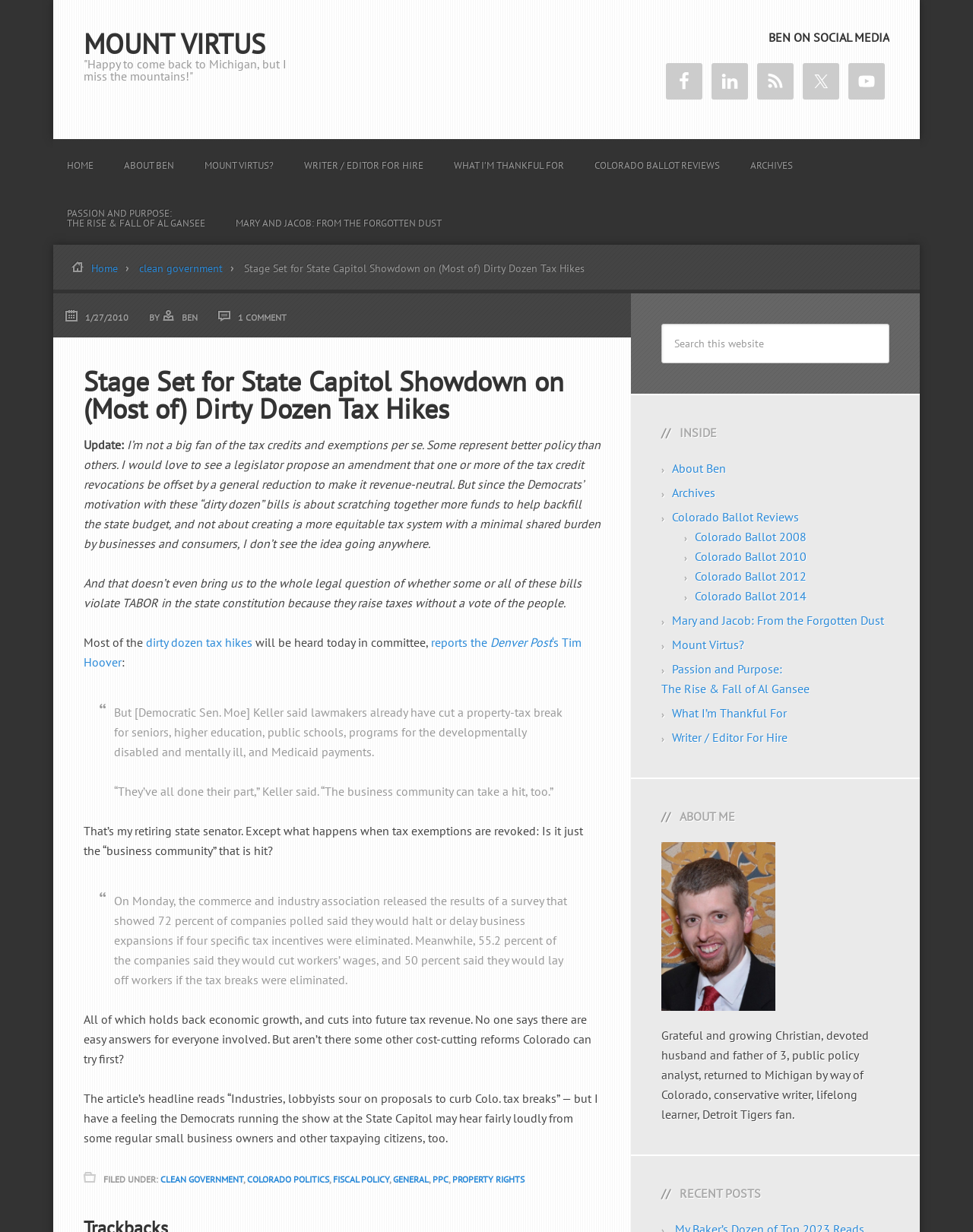Pinpoint the bounding box coordinates of the area that must be clicked to complete this instruction: "Go to Facebook".

[0.684, 0.051, 0.722, 0.081]